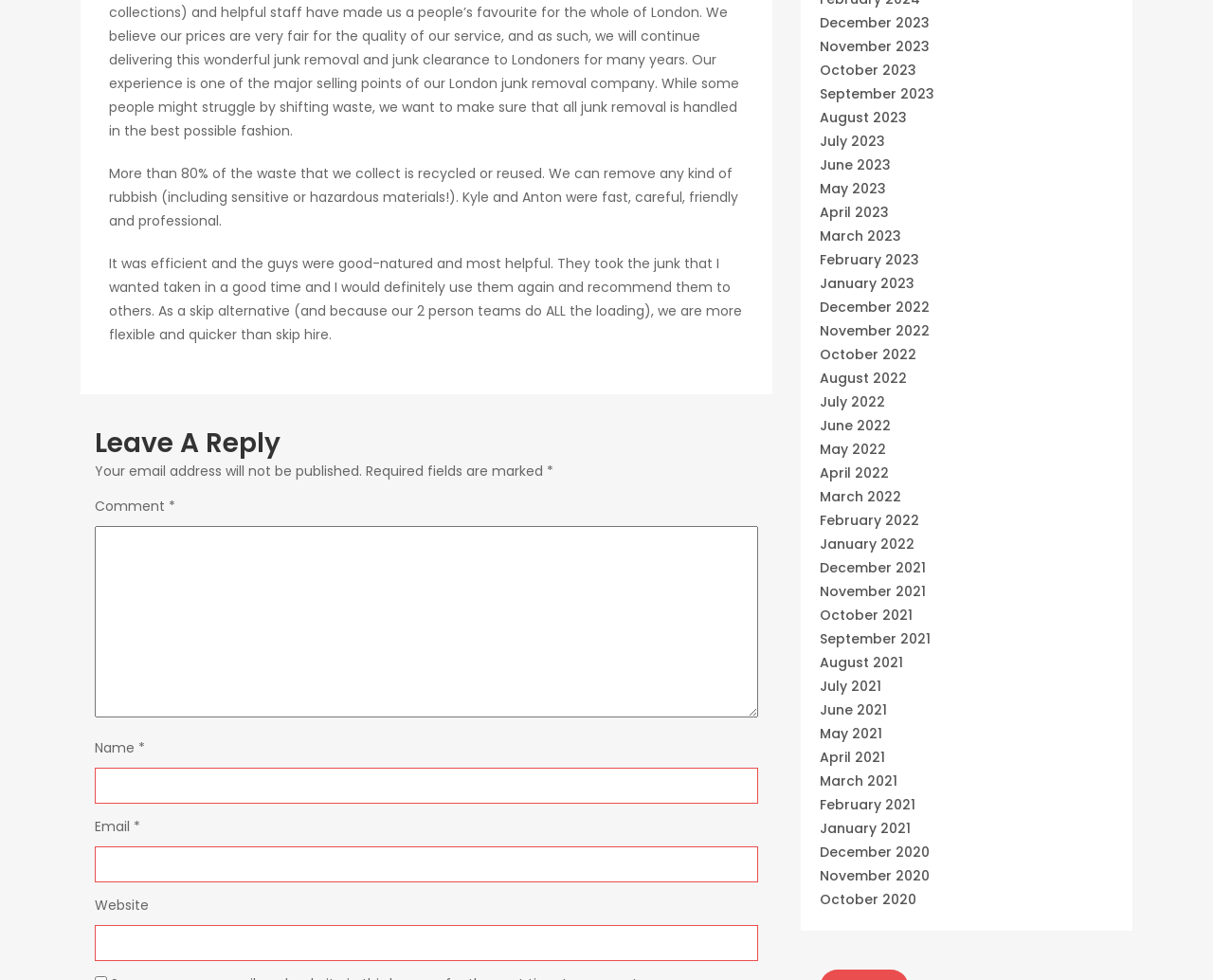Identify the bounding box coordinates for the region to click in order to carry out this instruction: "Enter your name". Provide the coordinates using four float numbers between 0 and 1, formatted as [left, top, right, bottom].

[0.078, 0.783, 0.625, 0.82]